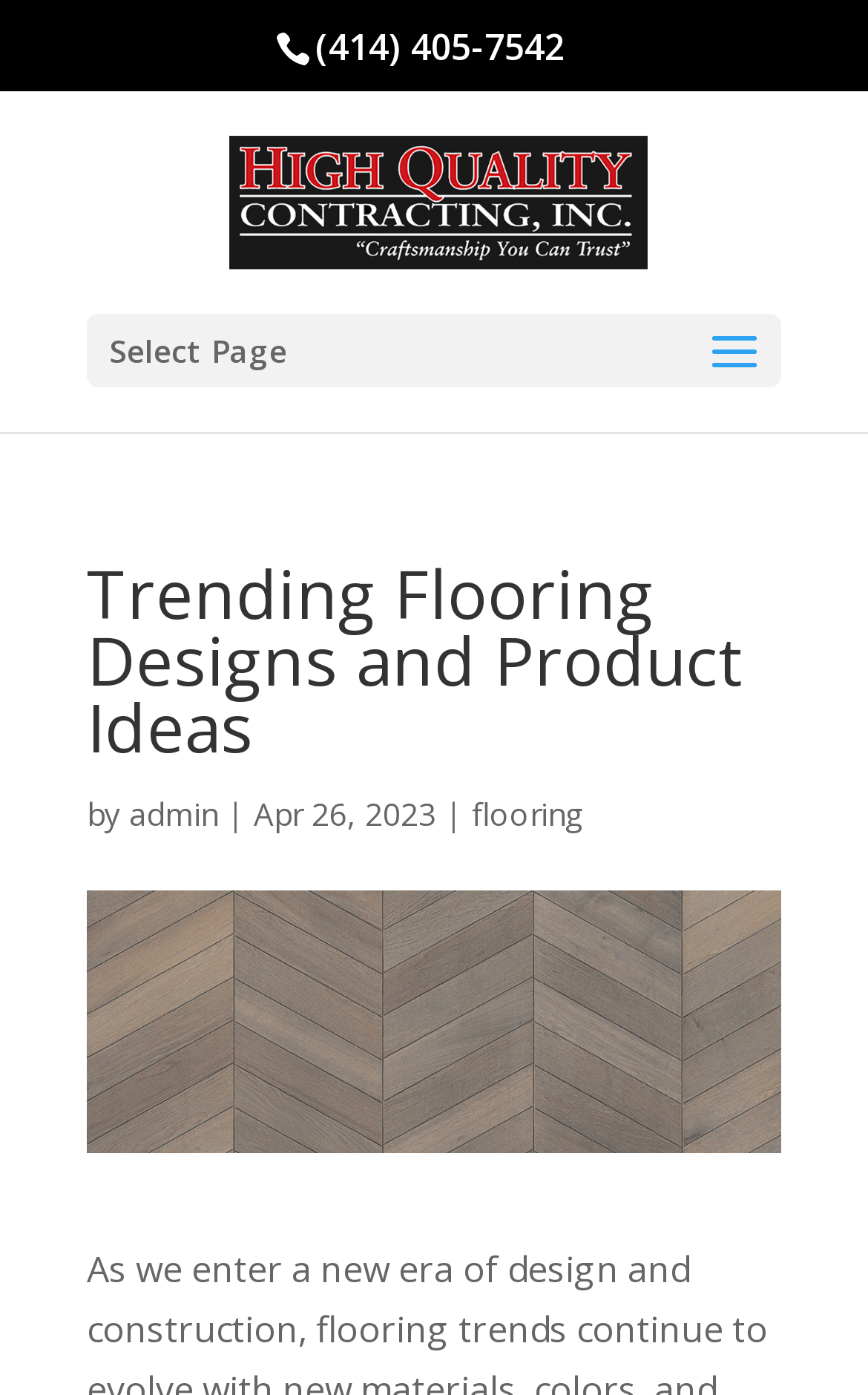Explain the webpage in detail, including its primary components.

The webpage is about trending flooring designs and product ideas, specifically from High Quality Contracting Inc., a Wisconsin home contractor. At the top left, there is a phone number, (414) 405-7542, and next to it, a link to the company's homepage with a corresponding image. Below this, there is a dropdown menu labeled "Select Page".

The main content of the webpage is headed by a title, "Trending Flooring Designs and Product Ideas", which is centered near the top of the page. Below the title, there is a byline indicating that the article was written by "admin" on April 26, 2023. The byline also includes a link to the category "flooring".

The main attraction of the webpage is a large image showcasing wood floor patterns, which takes up most of the page's width and is positioned below the title and byline. Overall, the webpage appears to be a blog post or article about flooring designs and products, with a focus on wood floor patterns.